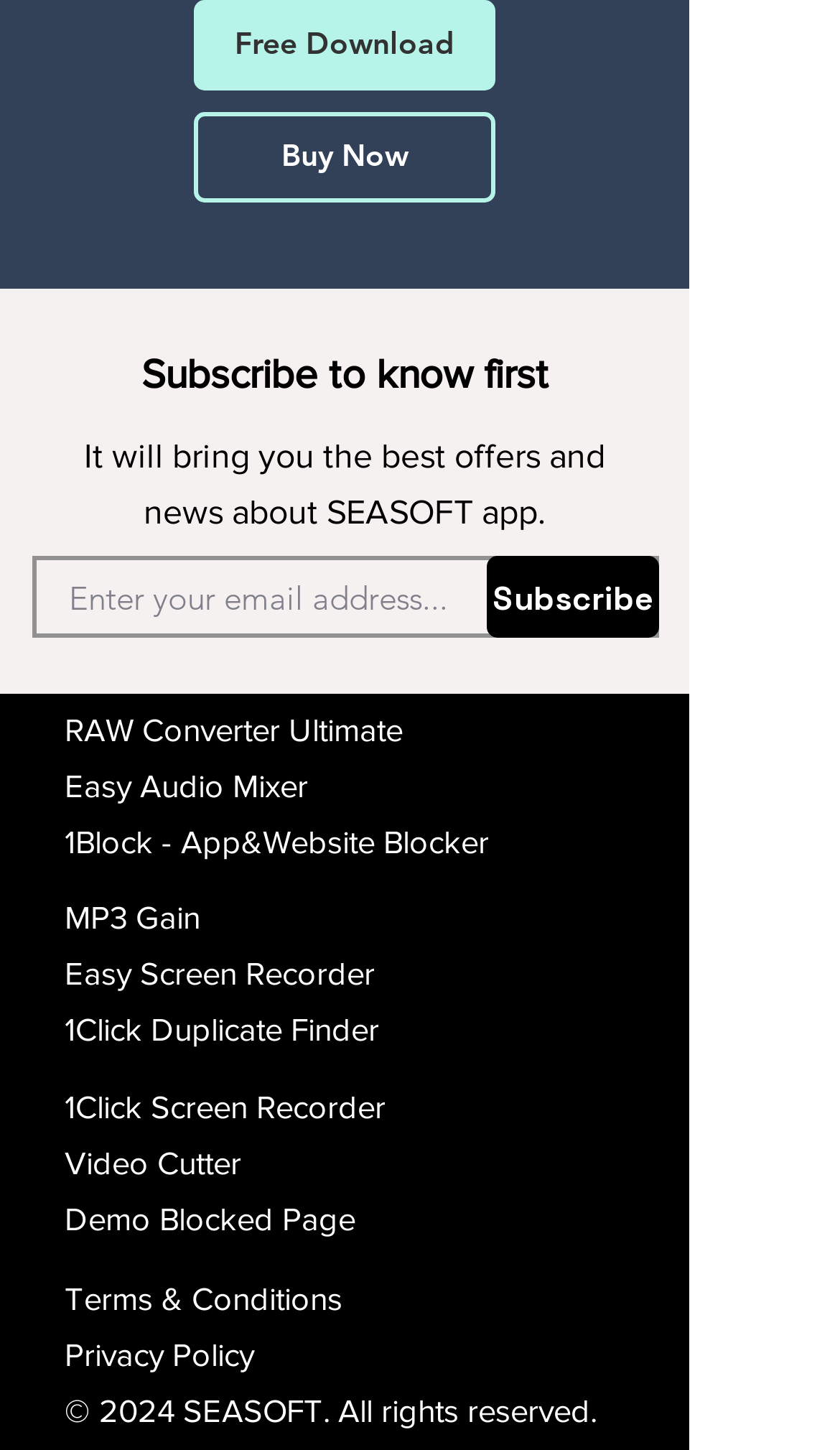Please find the bounding box coordinates of the element that you should click to achieve the following instruction: "Visit the RAW Converter Ultimate page". The coordinates should be presented as four float numbers between 0 and 1: [left, top, right, bottom].

[0.077, 0.491, 0.479, 0.516]